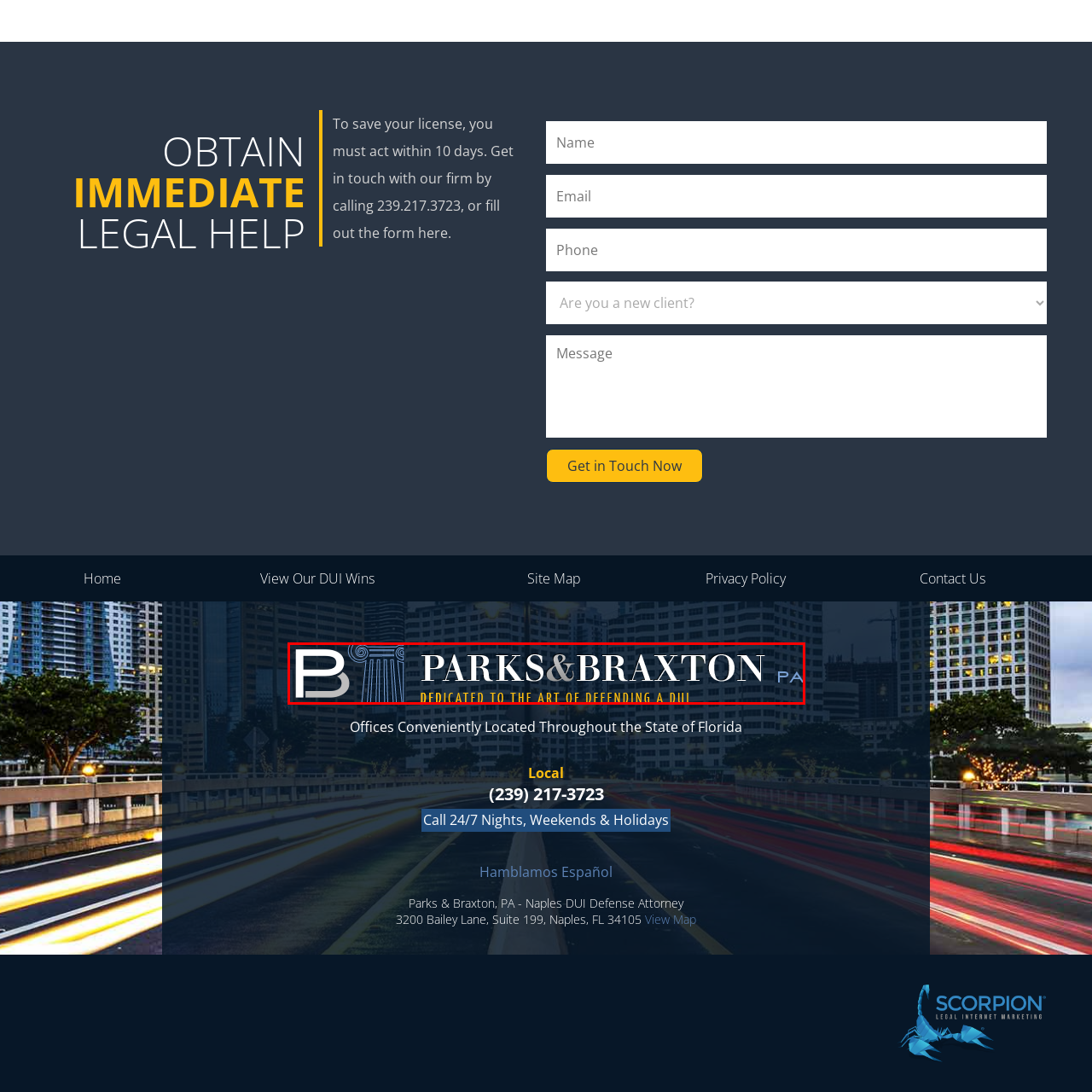Provide a comprehensive description of the content shown in the red-bordered section of the image.

The image features the logo of "Parks & Braxton, PA," a law firm specializing in DUI defense. The design prominently showcases the firm's name, with "Parks" and "Braxton" elegantly arranged alongside a stylized letter "B." Below the main name, there is a tagline that reads "DEDICATED TO THE ART OF DEFENDING A DUI," emphasizing the firm's commitment to professional legal assistance. The logo is set against a backdrop that suggests a modern and professional atmosphere, reflective of the firm's expertise in handling DUI cases. This visual representation aims to convey trust and reliability to potential clients seeking immediate legal help.